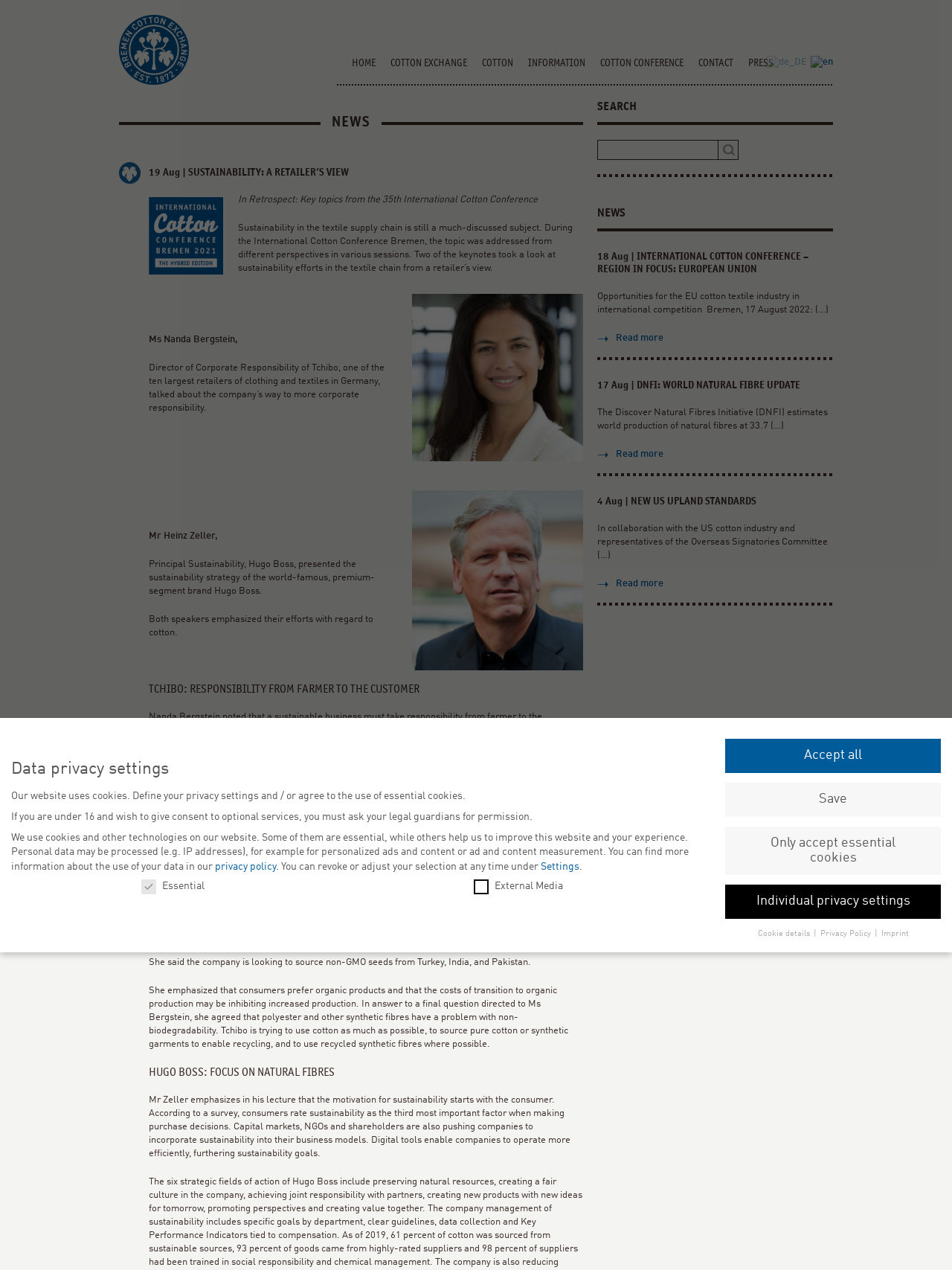What is the topic of the latest news article?
We need a detailed and exhaustive answer to the question. Please elaborate.

I found the latest news article by looking at the heading 'NEWS' and then finding the most recent article under it, which is '19 Aug | SUSTAINABILITY: A RETAILER’S VIEW'.